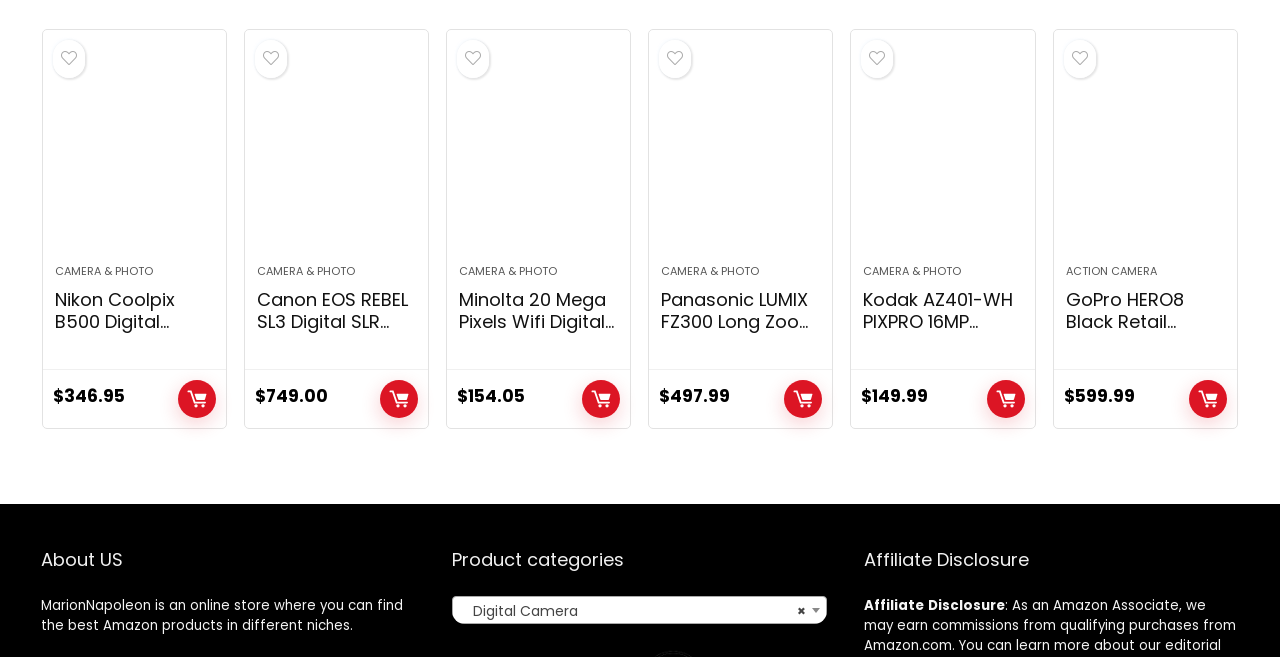What is the brand of the fifth product?
Provide a fully detailed and comprehensive answer to the question.

The fifth product is a Panasonic LUMIX FZ300 Long Zoom Digital Camera, and its brand is Panasonic, which can be seen from the product name.